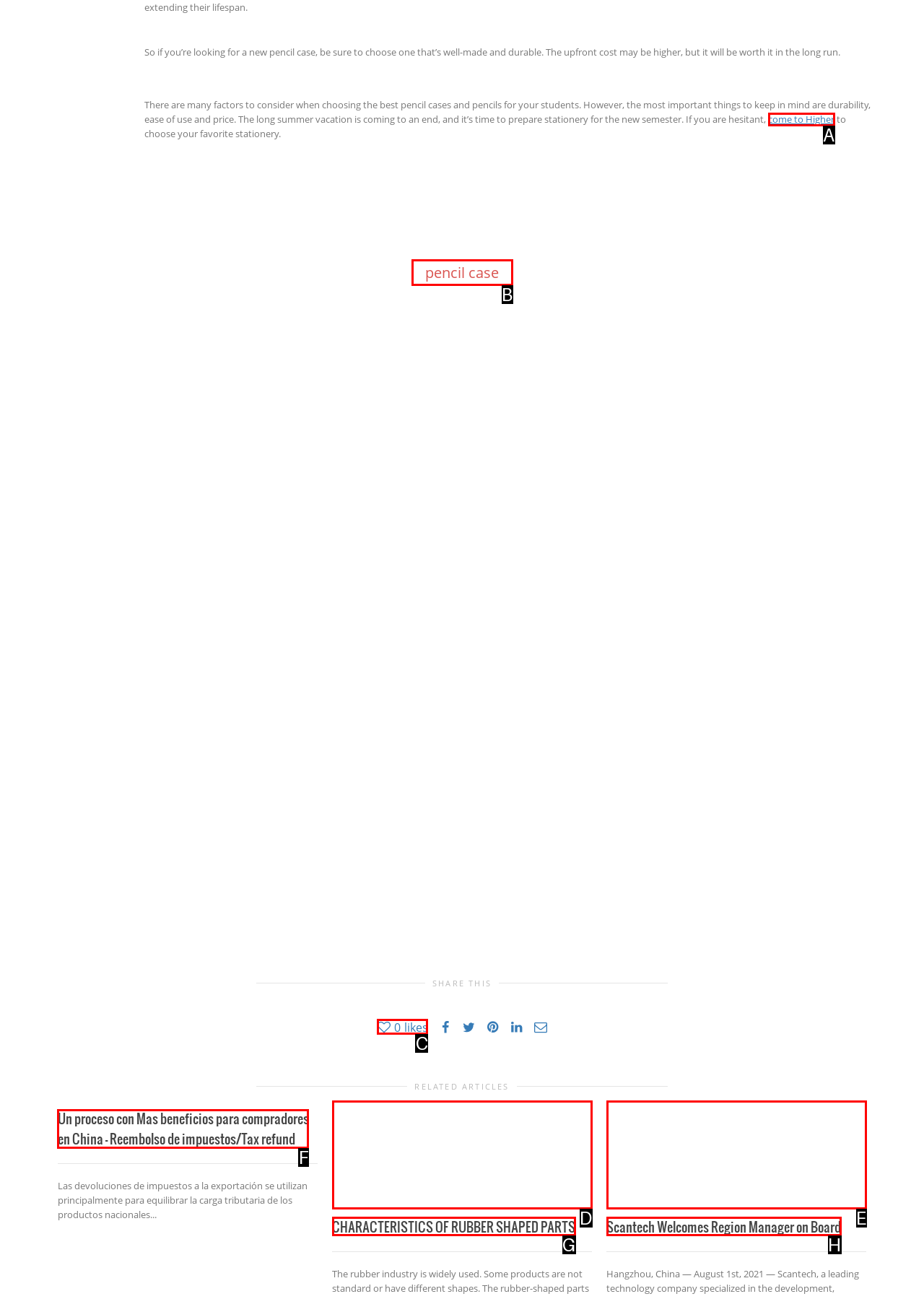Show which HTML element I need to click to perform this task: click the 'Un proceso con Mas beneficios para compradores en China – Reembolso de impuestos/Tax refund' link Answer with the letter of the correct choice.

F